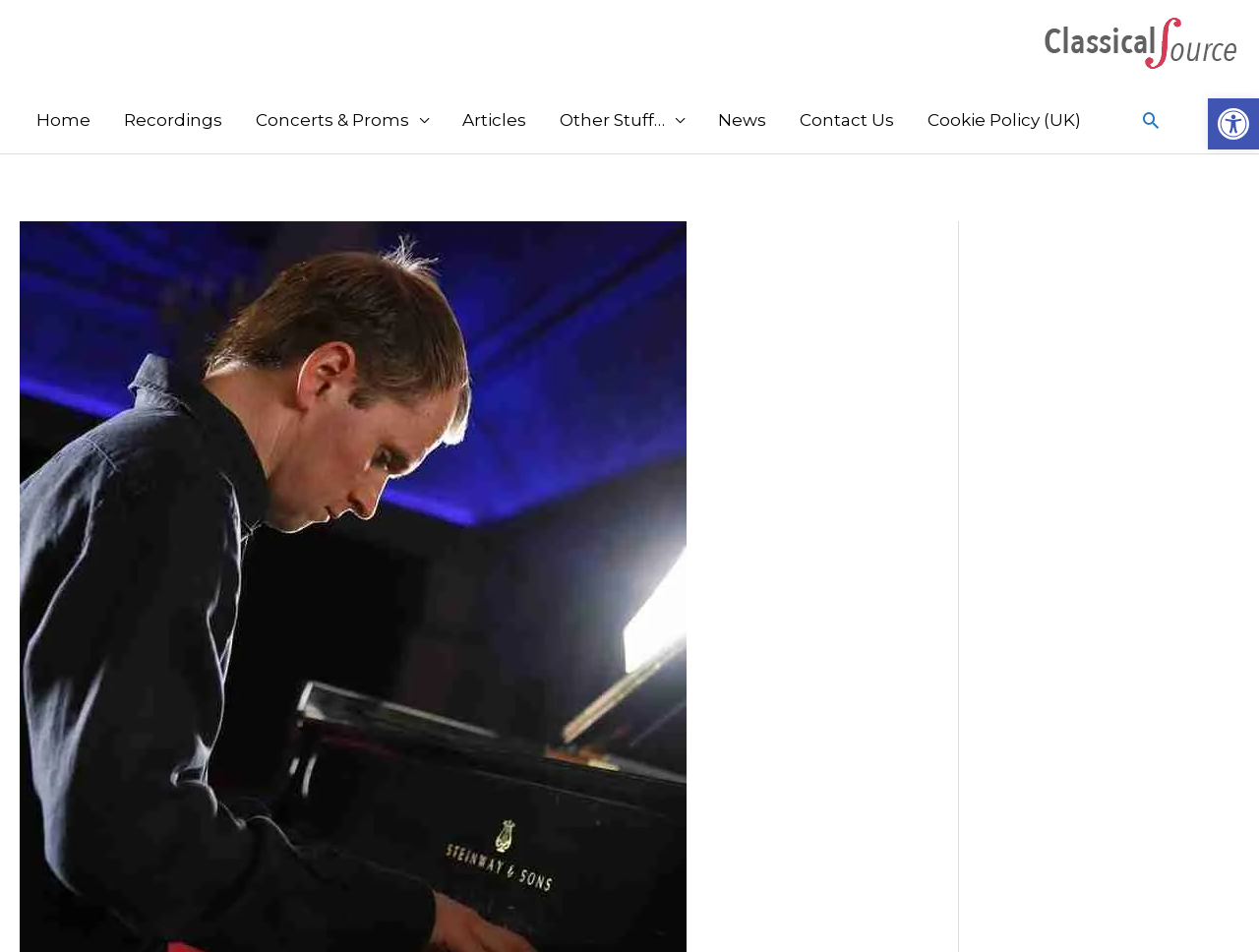Identify the bounding box coordinates of the clickable region necessary to fulfill the following instruction: "Visit The Classical Source homepage". The bounding box coordinates should be four float numbers between 0 and 1, i.e., [left, top, right, bottom].

[0.828, 0.033, 0.984, 0.054]